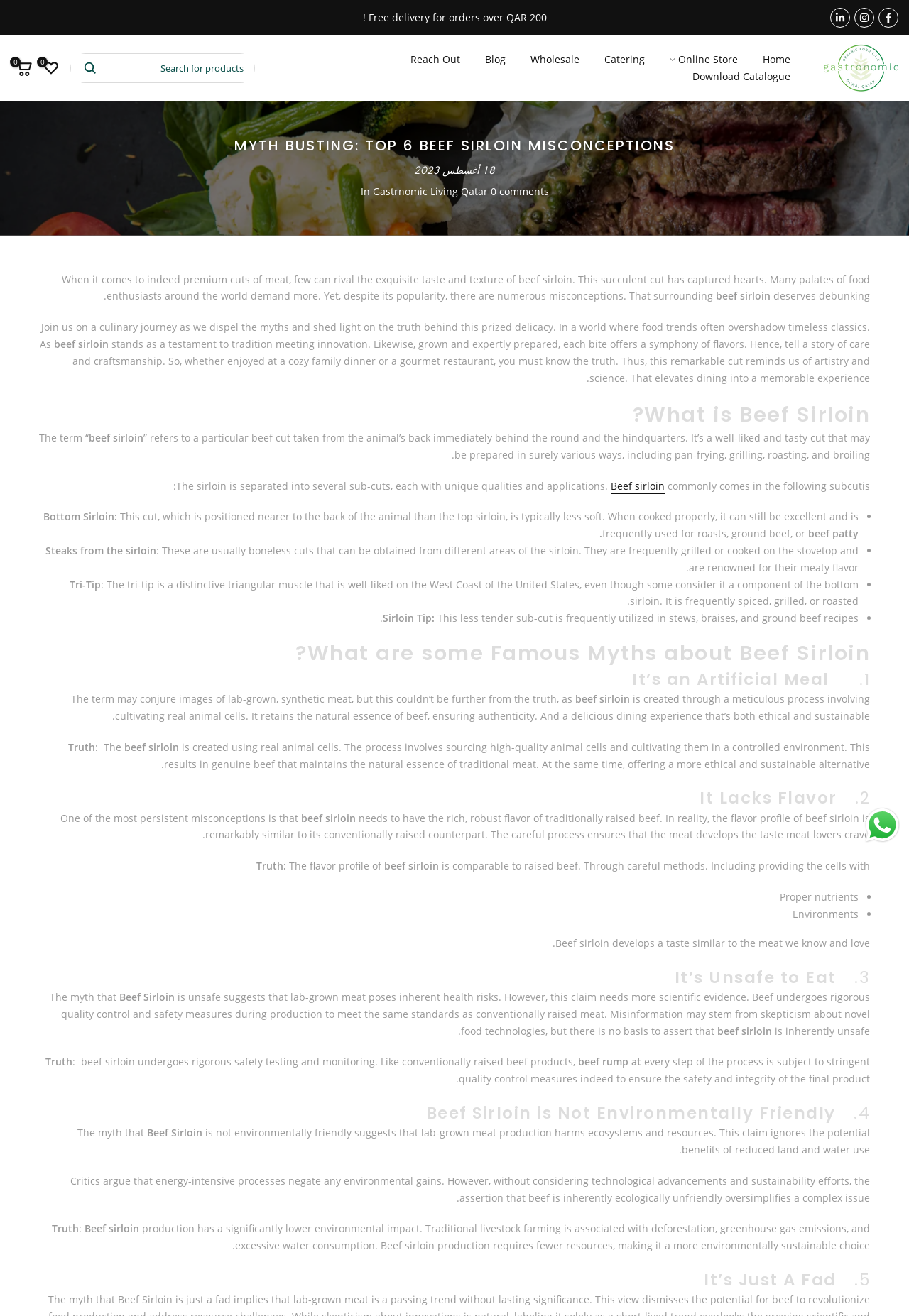Please identify the bounding box coordinates of the element that needs to be clicked to execute the following command: "Go to Home". Provide the bounding box using four float numbers between 0 and 1, formatted as [left, top, right, bottom].

[0.825, 0.039, 0.883, 0.052]